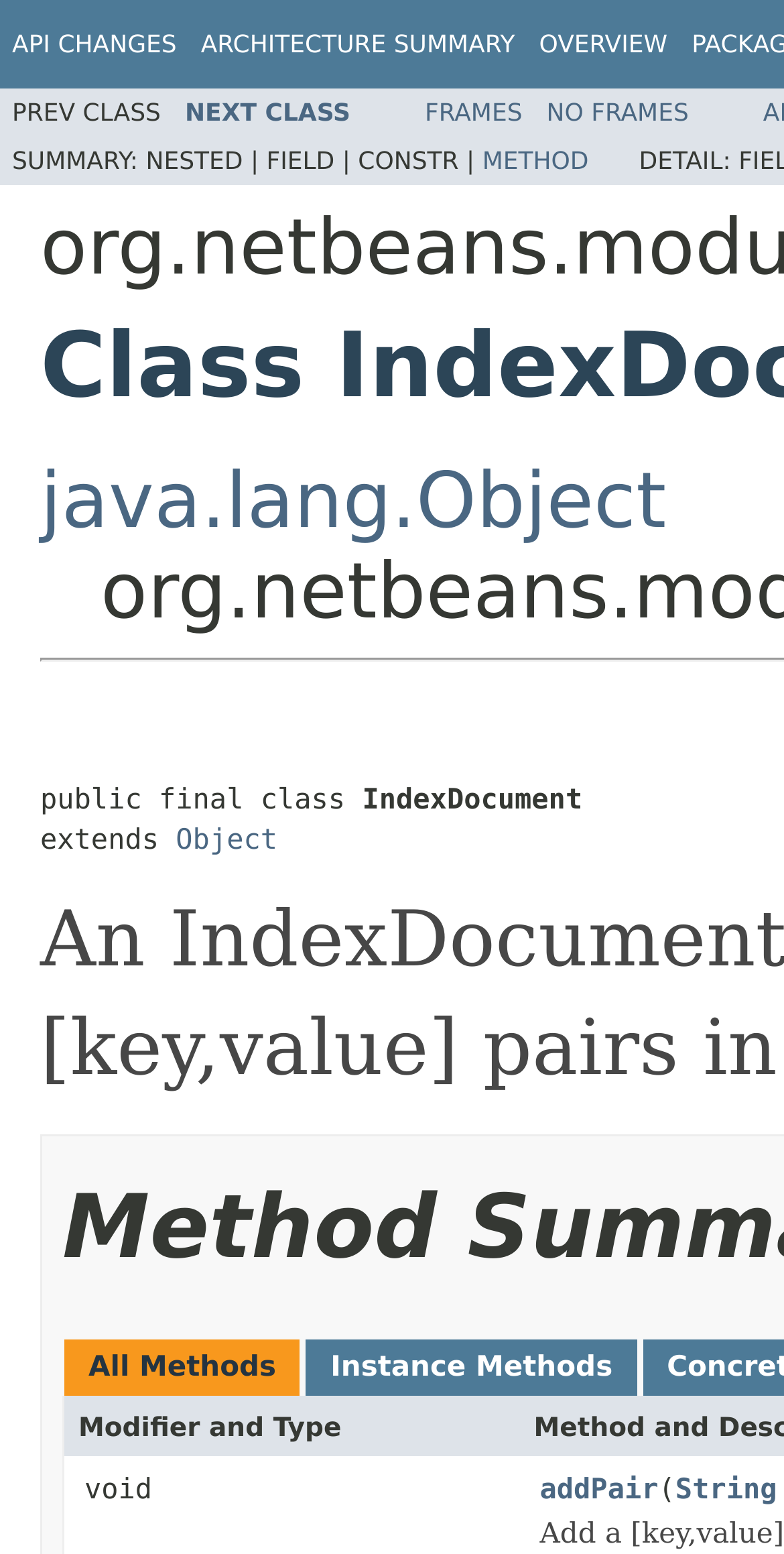Please determine the bounding box coordinates for the element that should be clicked to follow these instructions: "Click the link to Sunshine Factory".

None